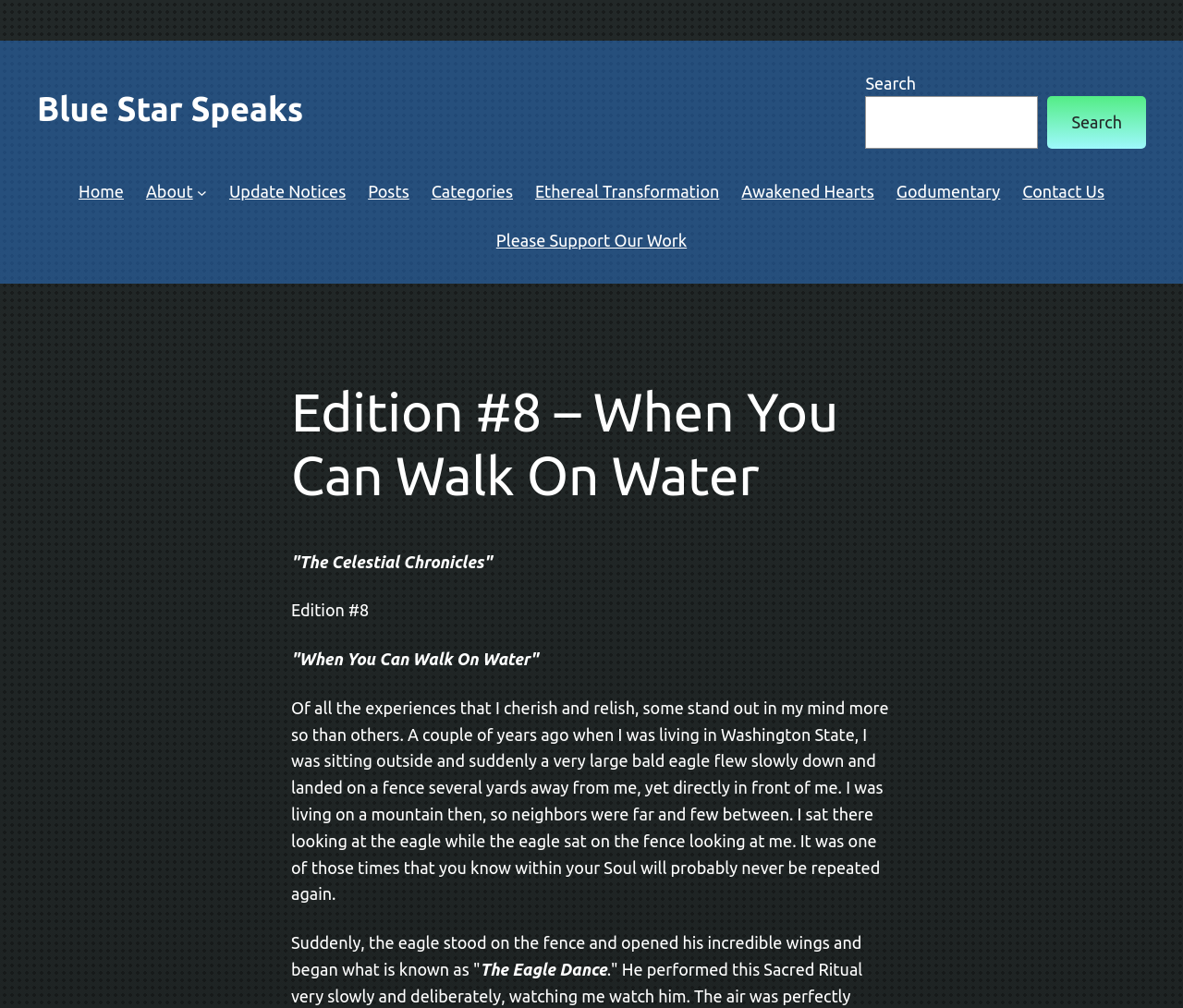Please identify the bounding box coordinates of the area that needs to be clicked to follow this instruction: "Search for a topic".

[0.732, 0.096, 0.878, 0.148]